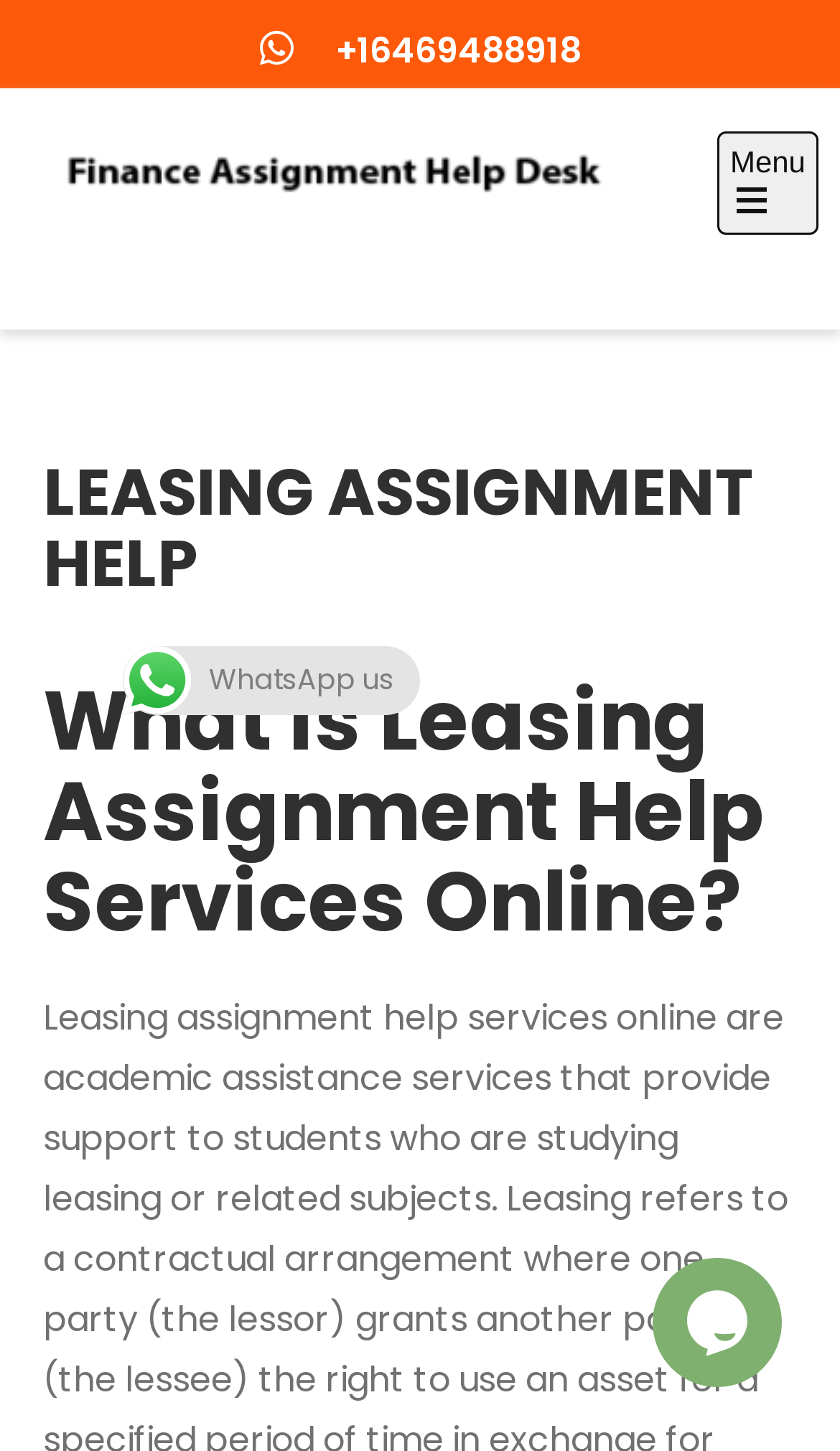What is the purpose of the button on the top right?
Analyze the image and deliver a detailed answer to the question.

I found a button on the top right corner of the webpage with the text 'Open the main menu'. This button is likely used to expand or collapse the main navigation menu, allowing users to access different sections of the website.